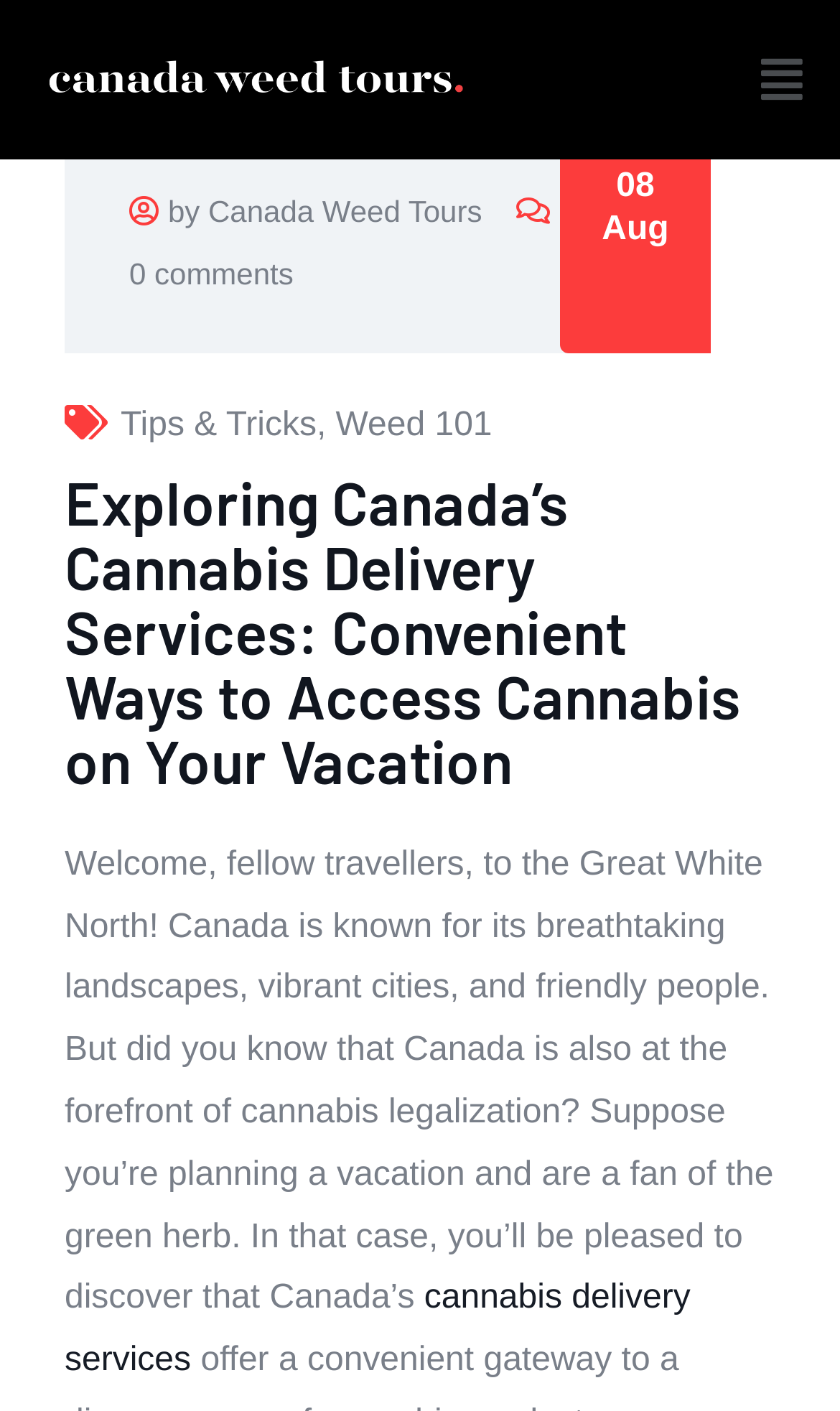What is the topic of the article? Examine the screenshot and reply using just one word or a brief phrase.

Cannabis delivery services